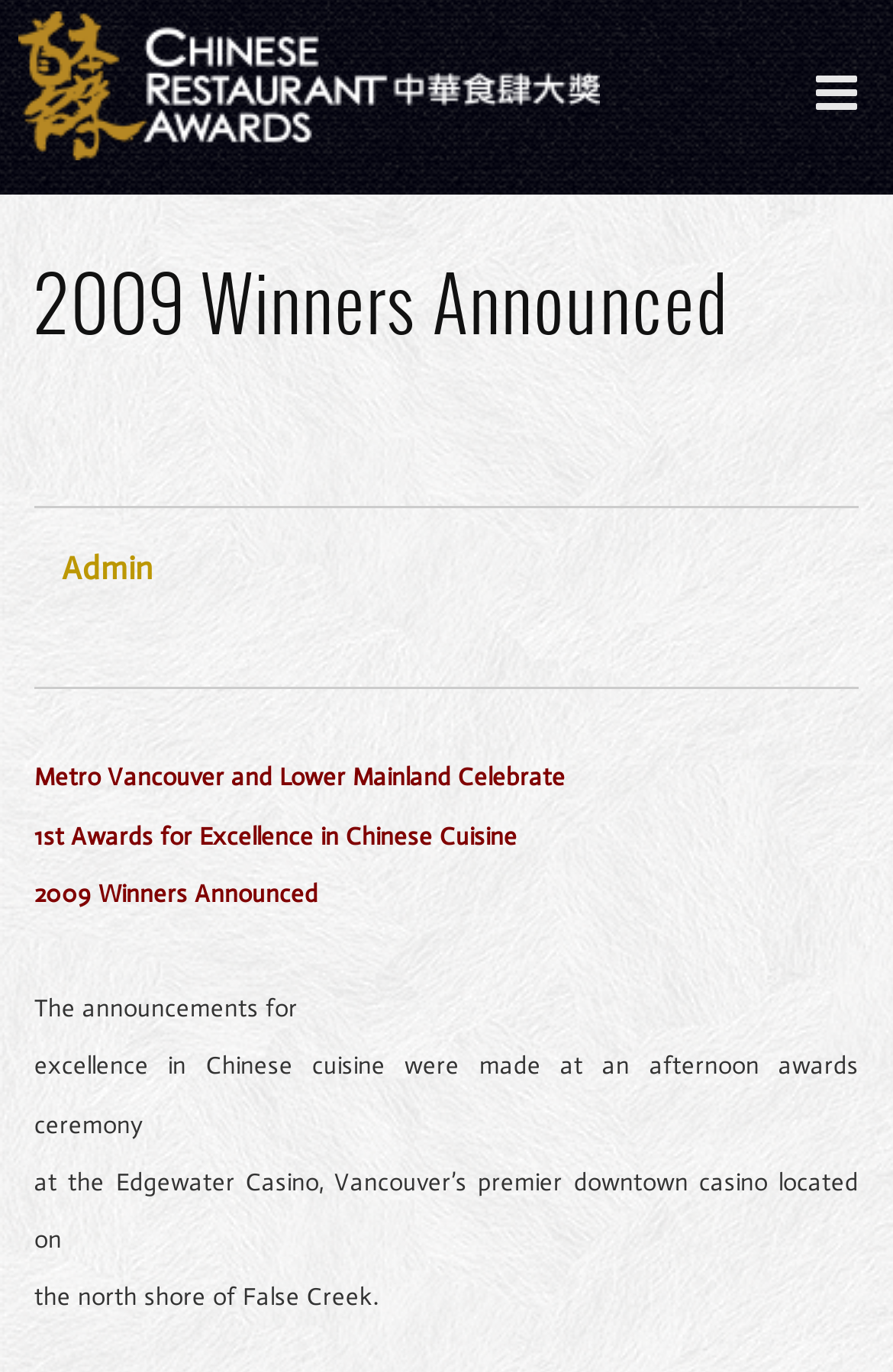Given the description "title="Chinese Restaurant Awards"", provide the bounding box coordinates of the corresponding UI element.

[0.02, 0.008, 0.671, 0.117]